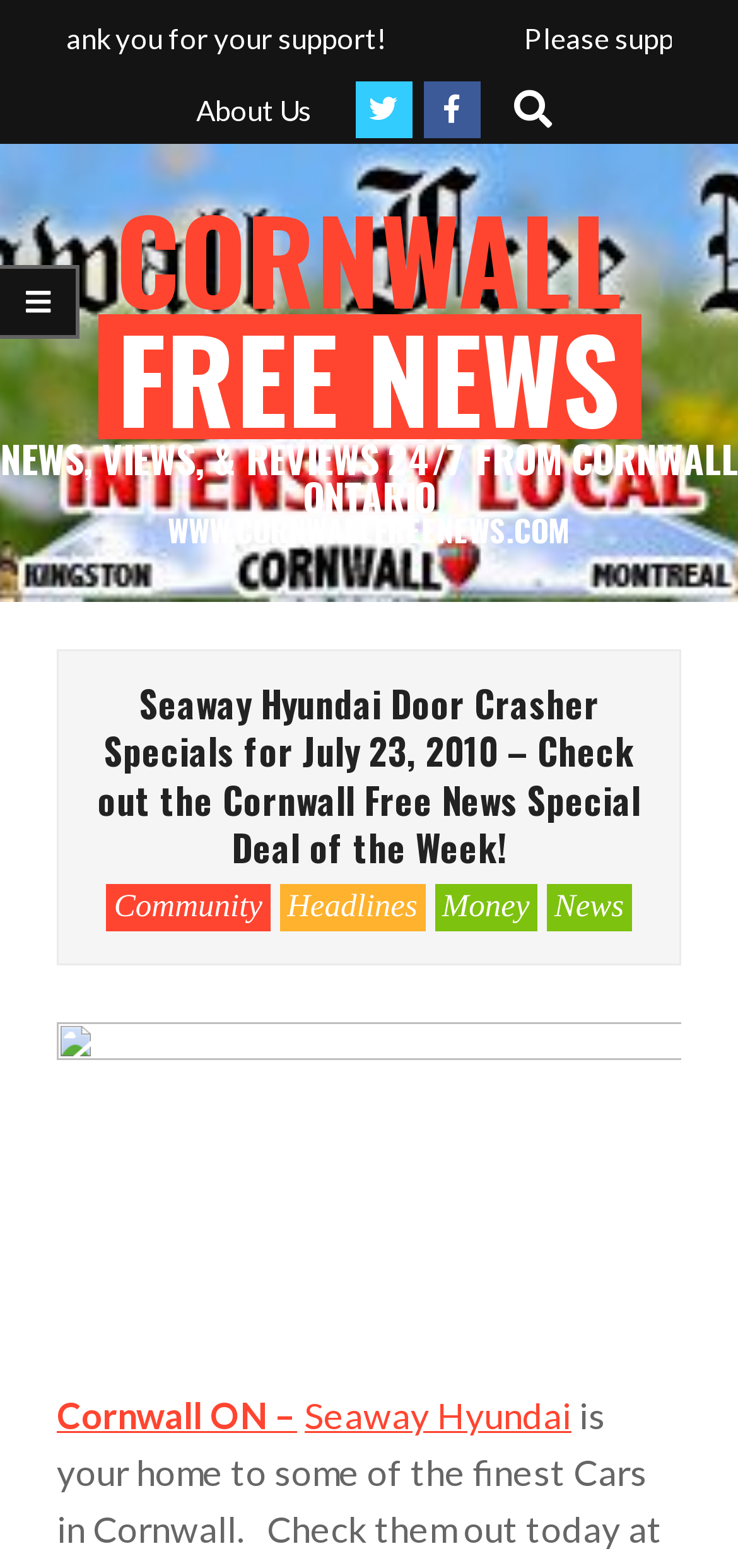Is there a search function on the webpage?
Using the image as a reference, answer the question in detail.

I found a search function on the webpage by looking at the text 'Search' and the corresponding textbox with the placeholder 'Type Search Term …'. This indicates that the webpage has a search function.